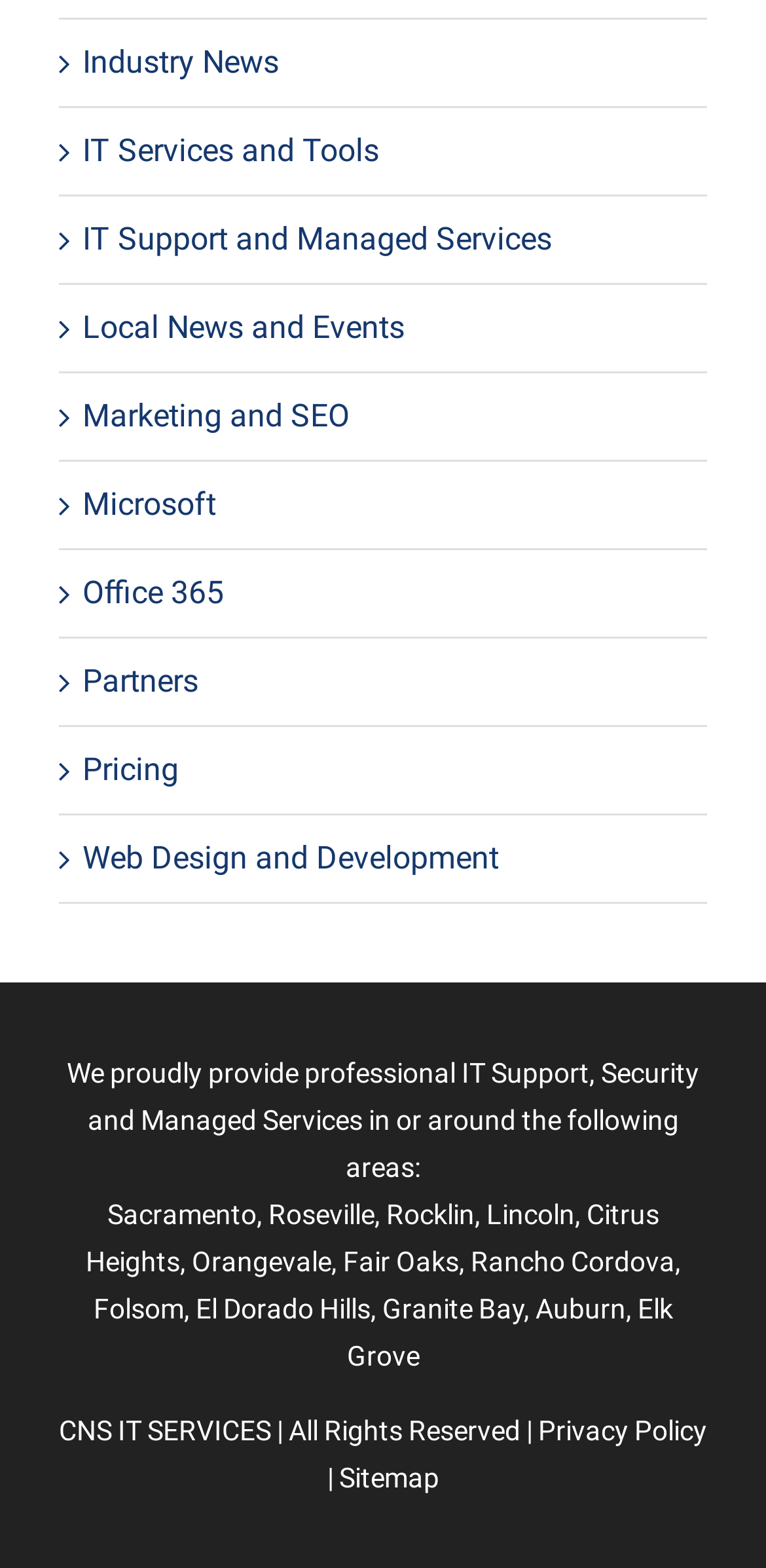Based on the image, provide a detailed response to the question:
What services does CNS IT SERVICES provide?

Based on the webpage, CNS IT SERVICES provides professional IT Support, Security, and Managed Services in various areas, as mentioned in the static text 'We proudly provide professional IT Support, Security and Managed Services in or around the following areas:'